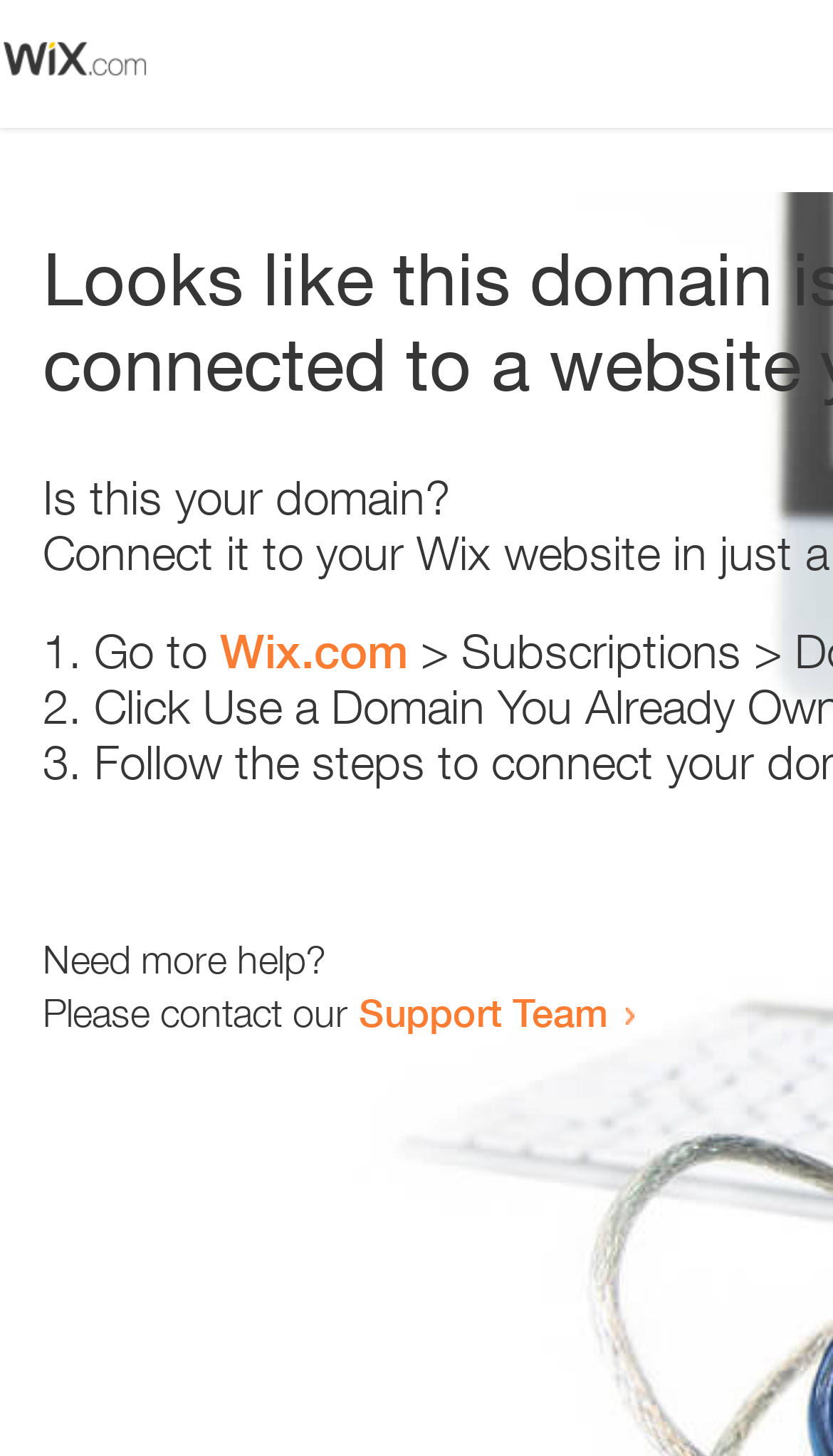What is the support team contact method?
Give a single word or phrase as your answer by examining the image.

Link